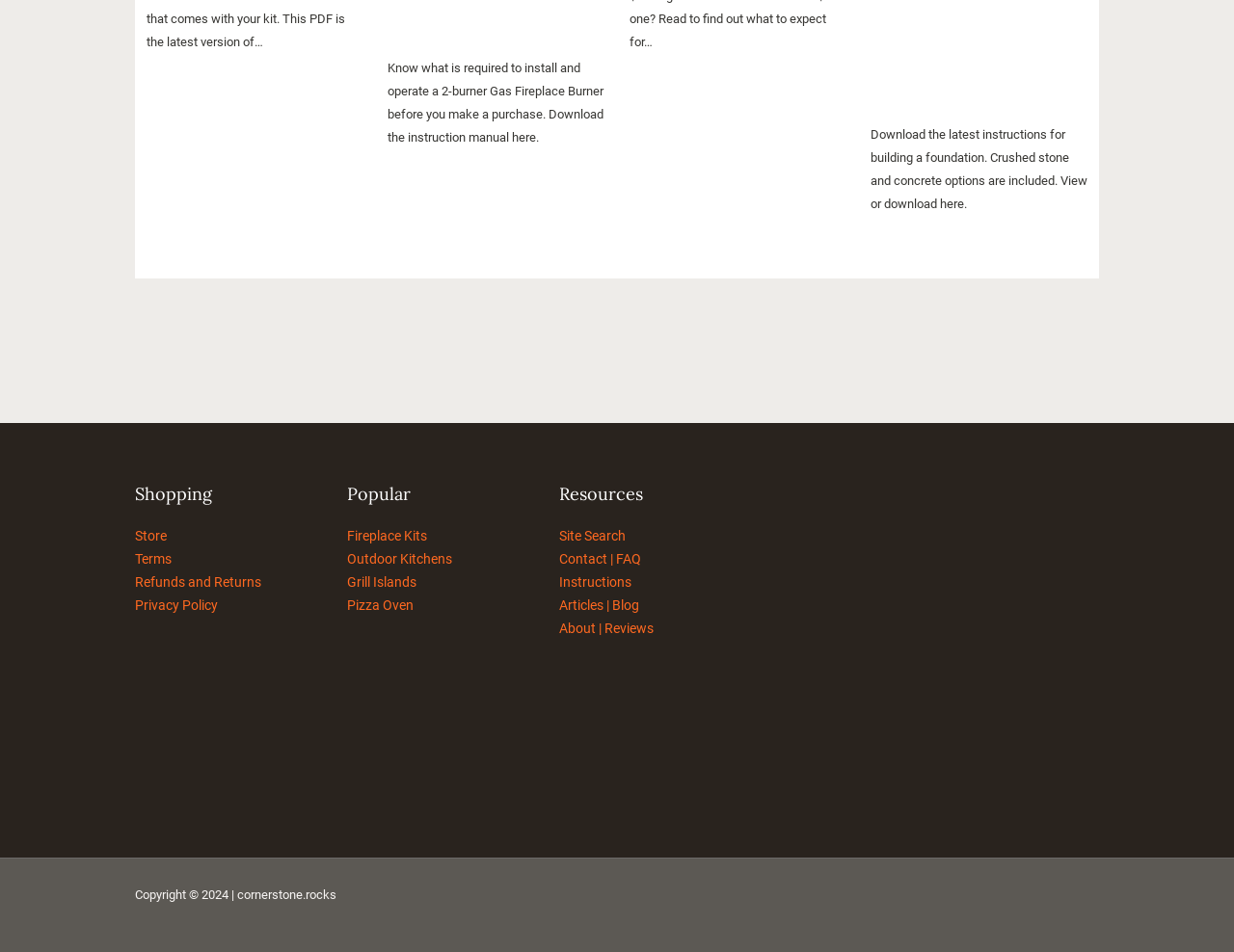Given the webpage screenshot and the description, determine the bounding box coordinates (top-left x, top-left y, bottom-right x, bottom-right y) that define the location of the UI element matching this description: Contact | FAQ

[0.453, 0.579, 0.52, 0.595]